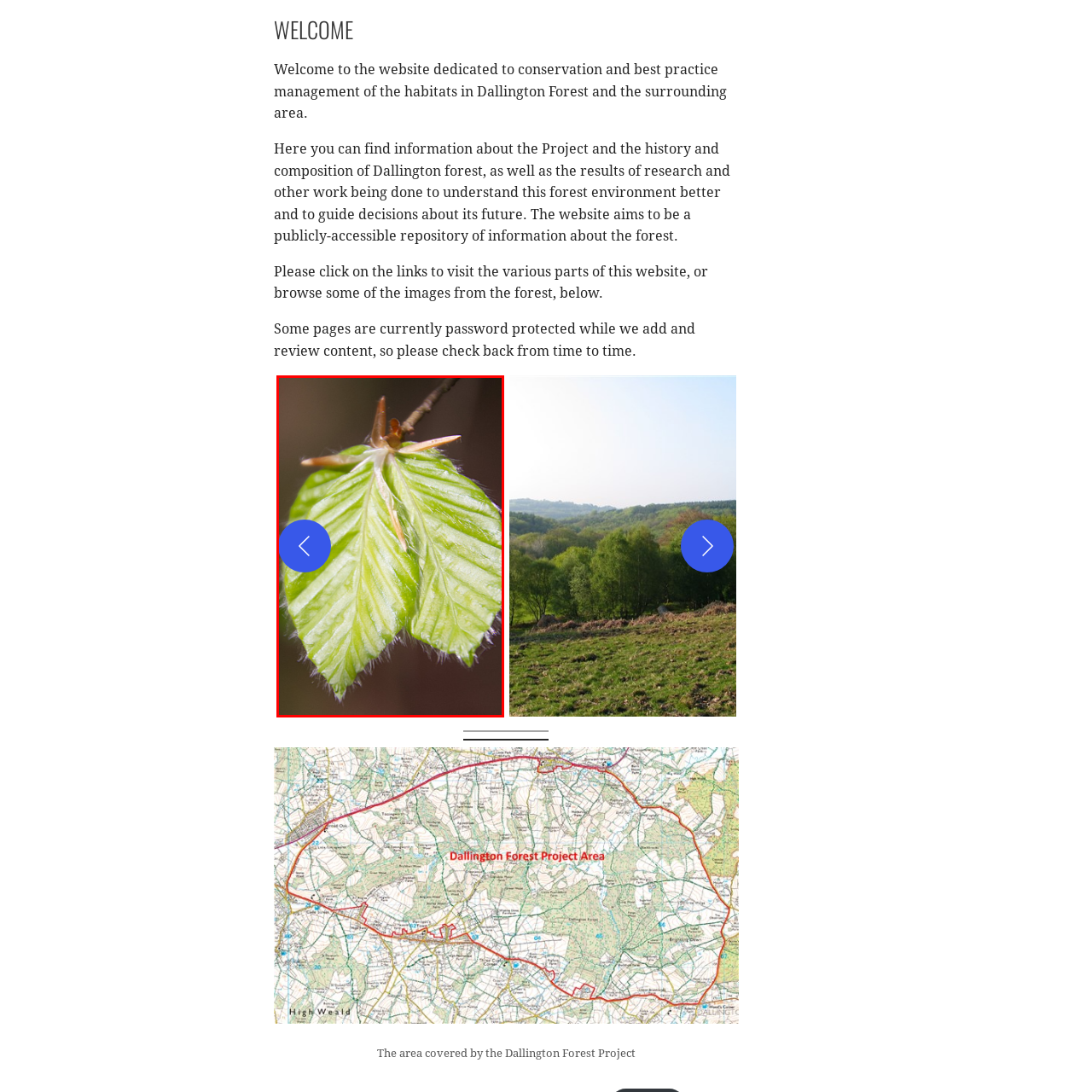Focus on the content inside the red-outlined area of the image and answer the ensuing question in detail, utilizing the information presented: What is the purpose of the circular button?

The circular button with a left-facing arrow in the upper left corner is a navigational option to view previous images in the carousel gallery, which is part of a larger effort to promote conservation and educate visitors about the rich biodiversity found in Dallington Forest.